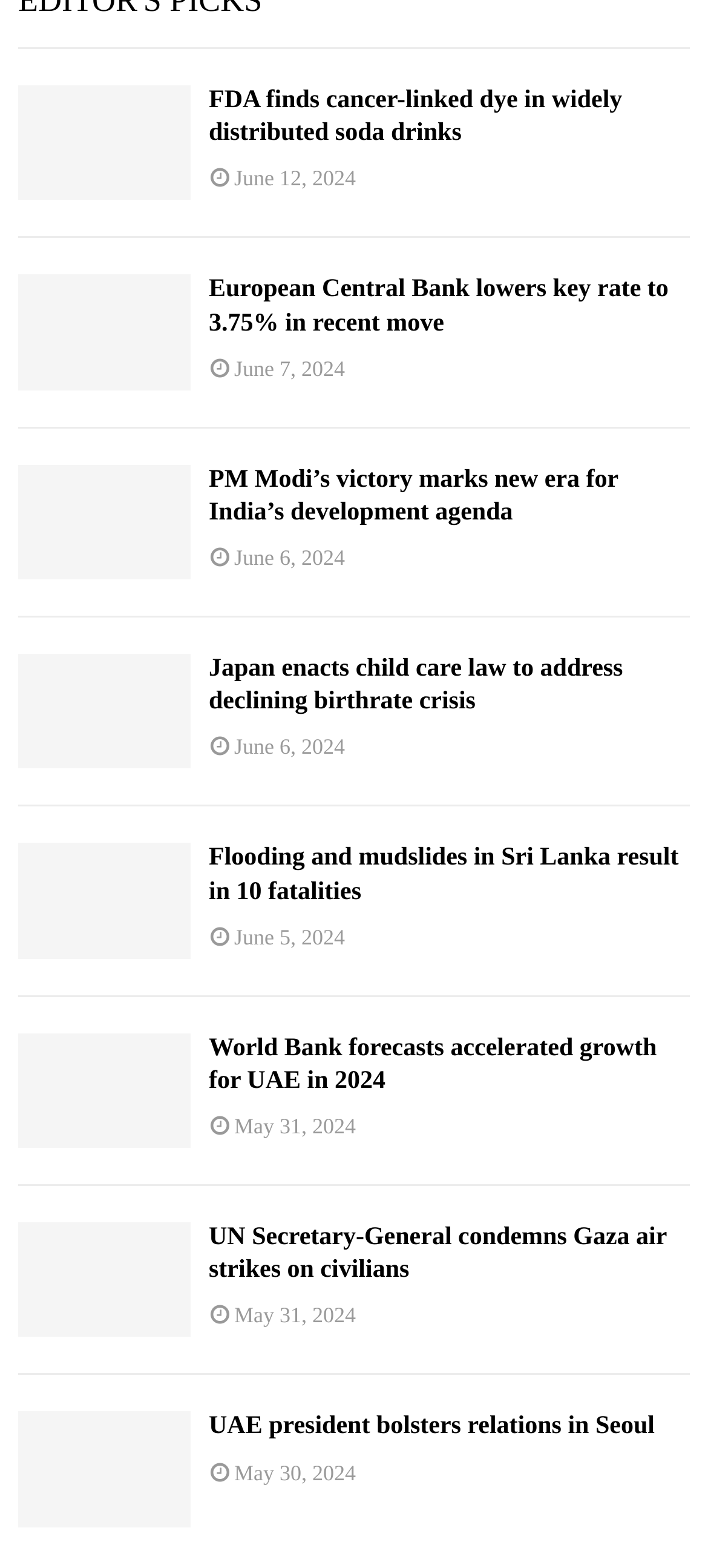Please indicate the bounding box coordinates of the element's region to be clicked to achieve the instruction: "Read news about FDA finds cancer-linked dye in widely distributed soda drinks". Provide the coordinates as four float numbers between 0 and 1, i.e., [left, top, right, bottom].

[0.295, 0.054, 0.974, 0.097]